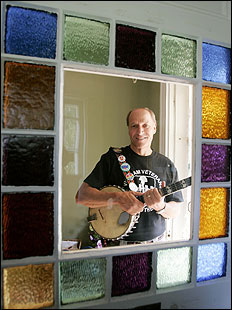Provide a short, one-word or phrase answer to the question below:
What is the theme of the songs composed by Pat Scanlon?

Protest against the Iraq War